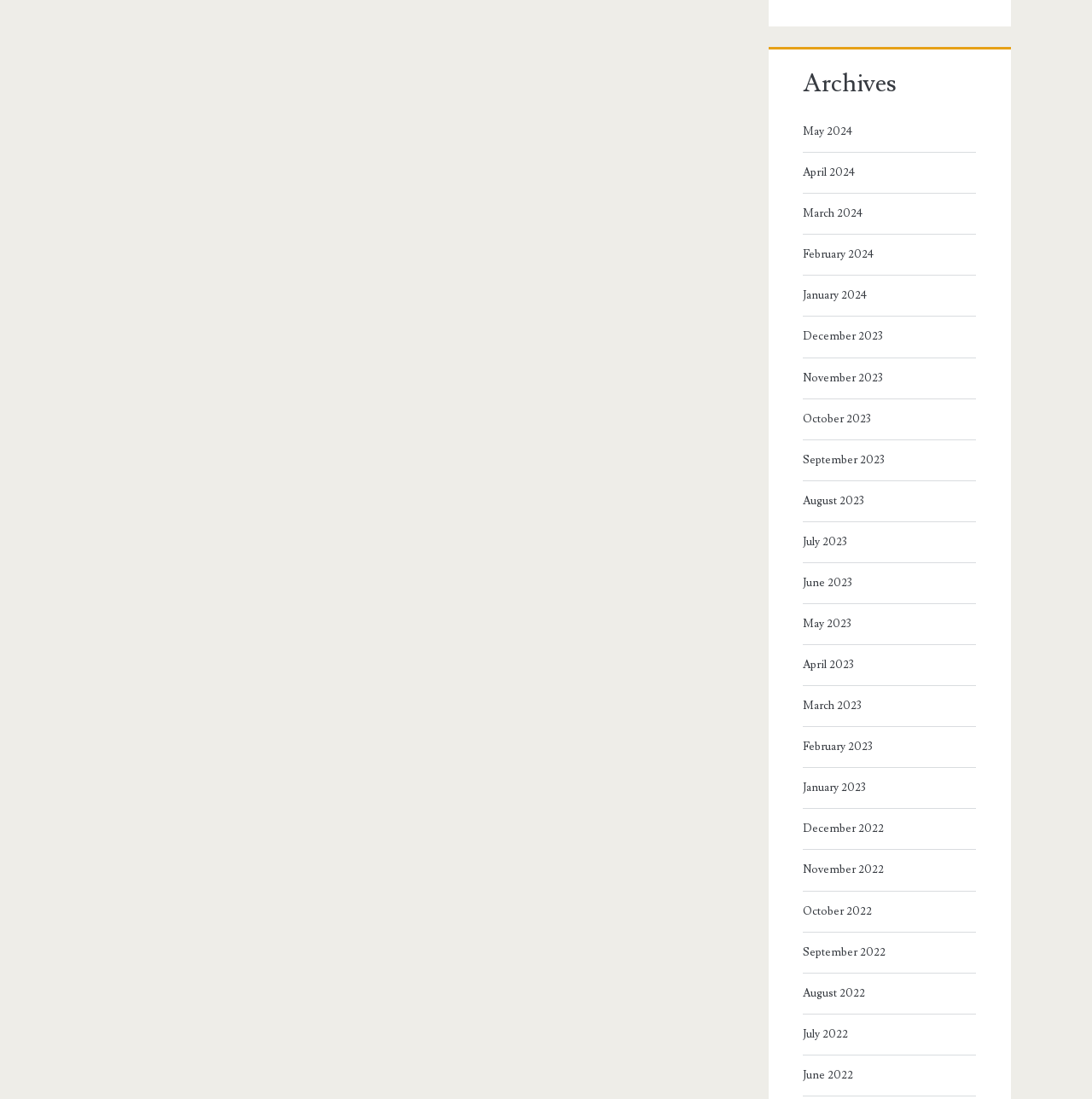Based on the element description, predict the bounding box coordinates (top-left x, top-left y, bottom-right x, bottom-right y) for the UI element in the screenshot: May 2024

[0.735, 0.11, 0.889, 0.129]